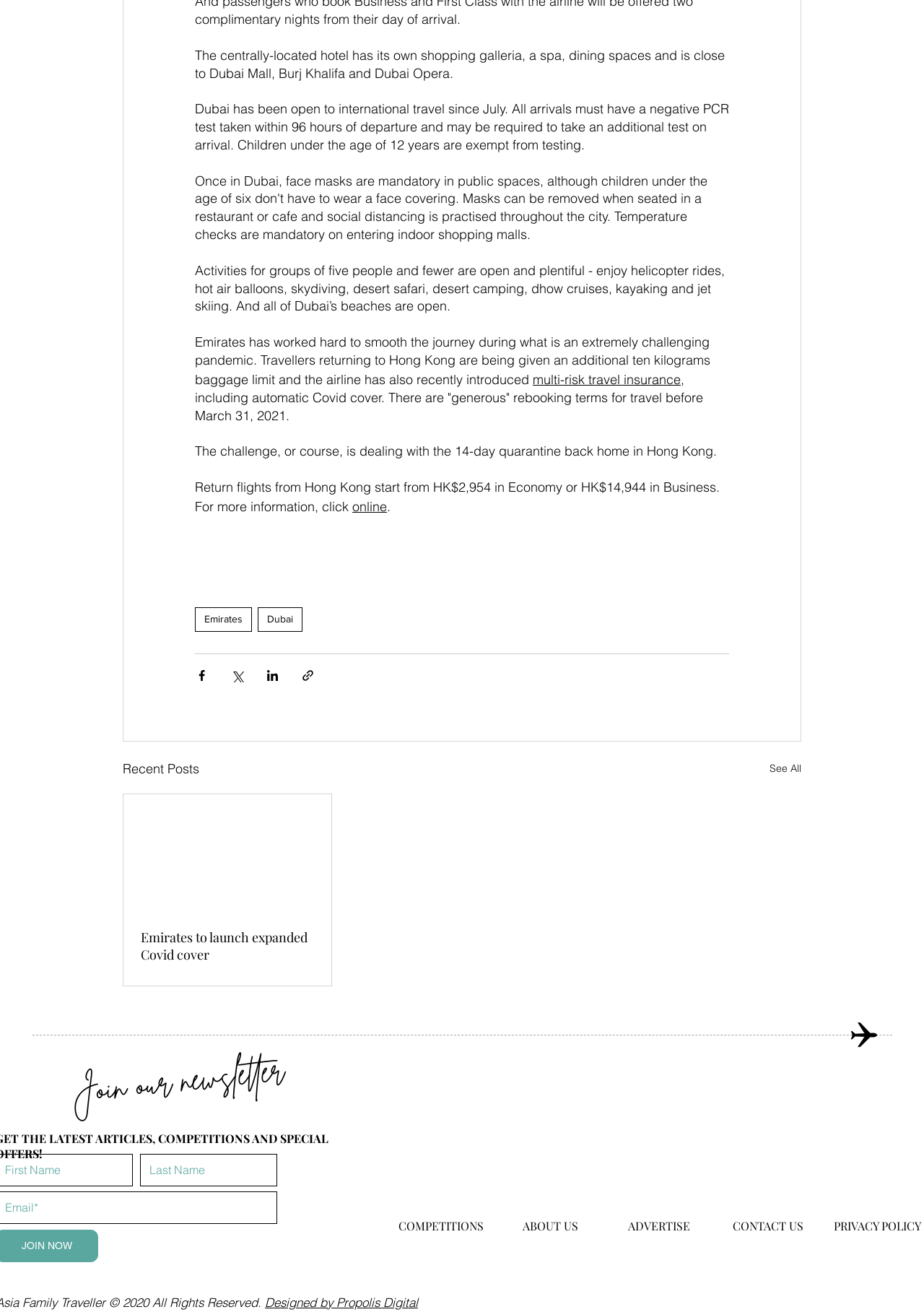What is the section below the article about?
Please provide a detailed and comprehensive answer to the question.

The section below the article is labeled 'Recent Posts' and appears to be a list of links to other articles or posts, with a 'See All' button to view more.